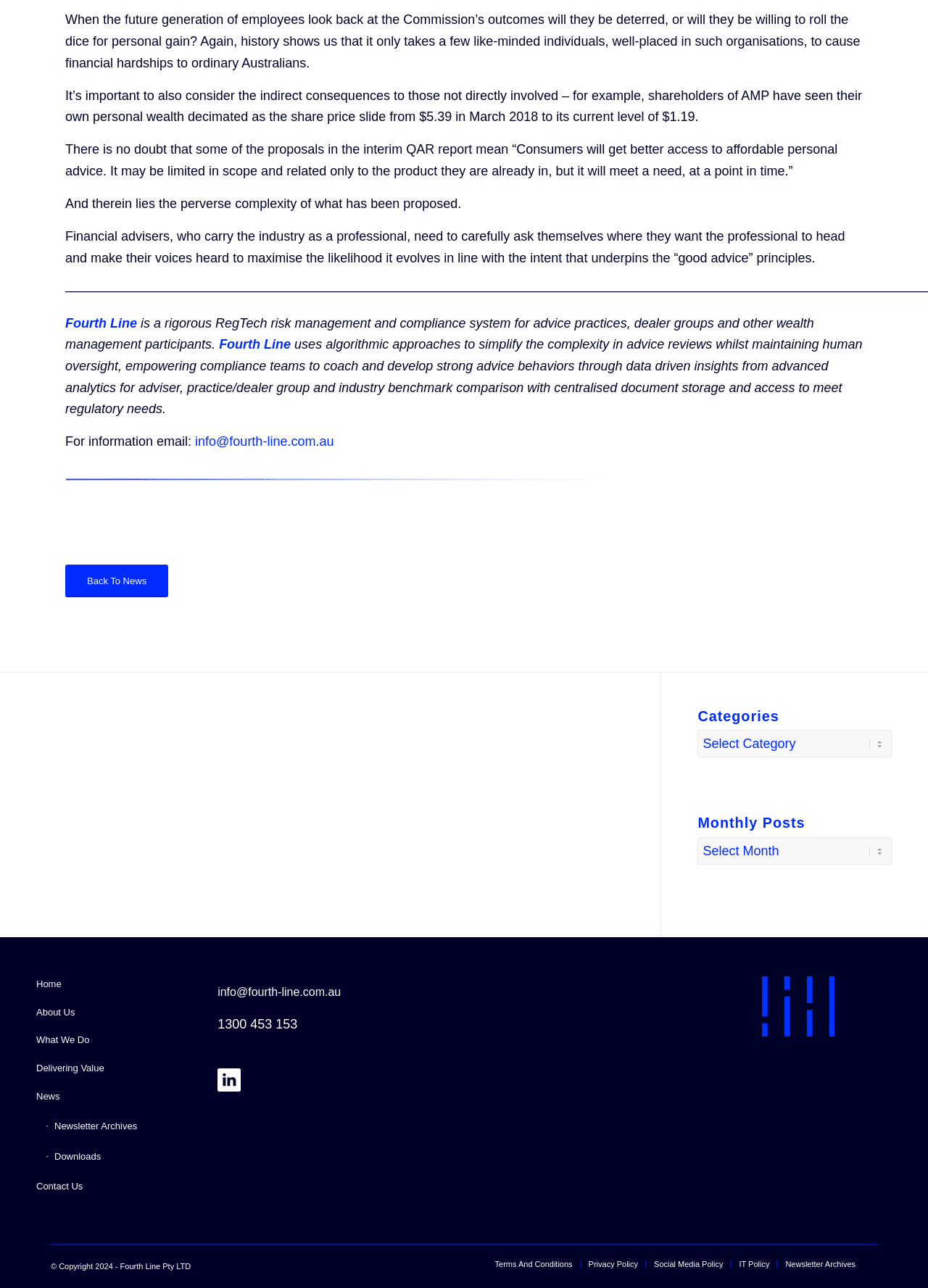Determine the bounding box for the HTML element described here: "info@fourth-line.com.au". The coordinates should be given as [left, top, right, bottom] with each number being a float between 0 and 1.

[0.21, 0.337, 0.36, 0.349]